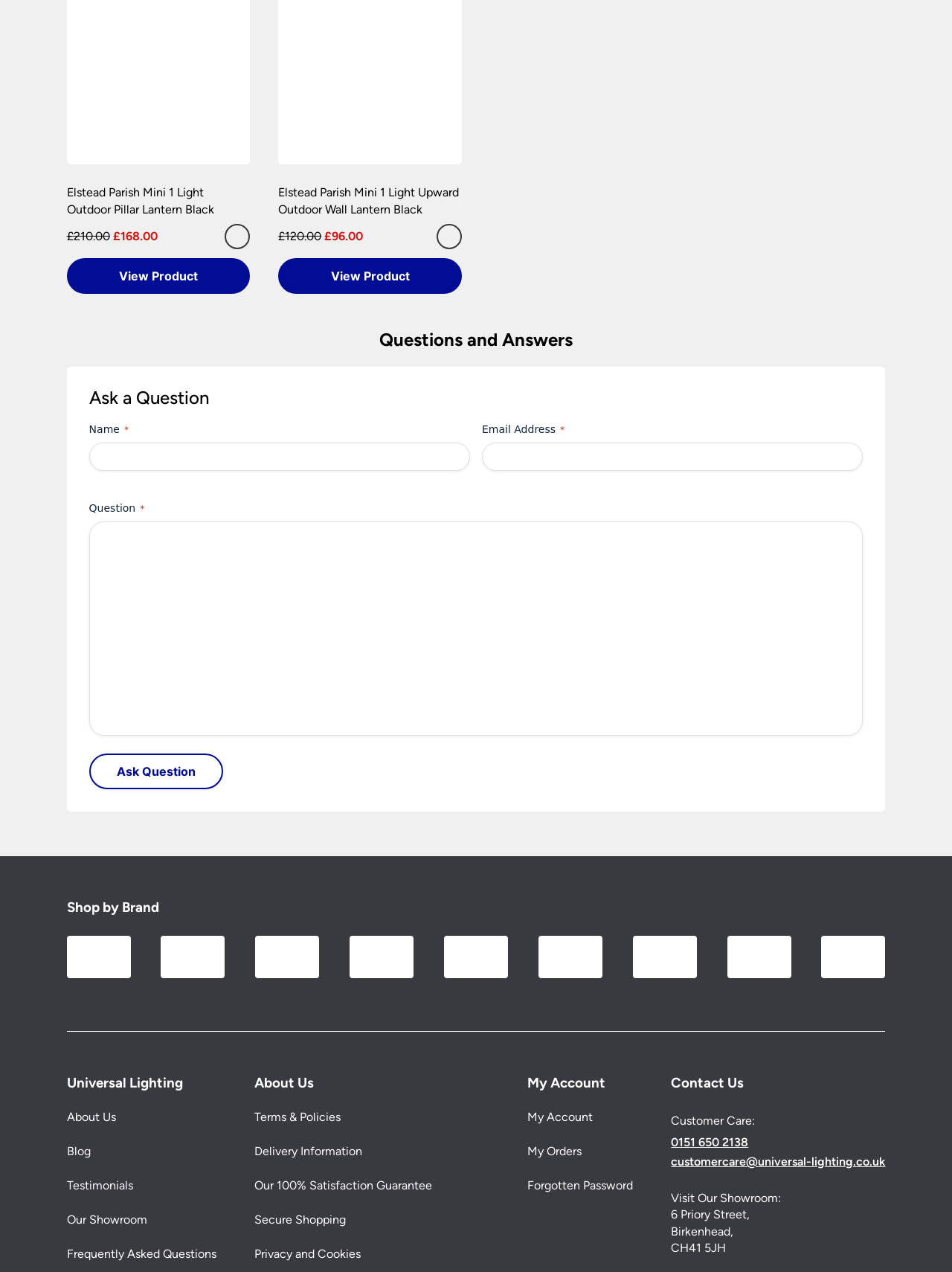Please find the bounding box coordinates of the section that needs to be clicked to achieve this instruction: "Browse and shop from our range of British Electric Lamps".

[0.07, 0.736, 0.137, 0.769]